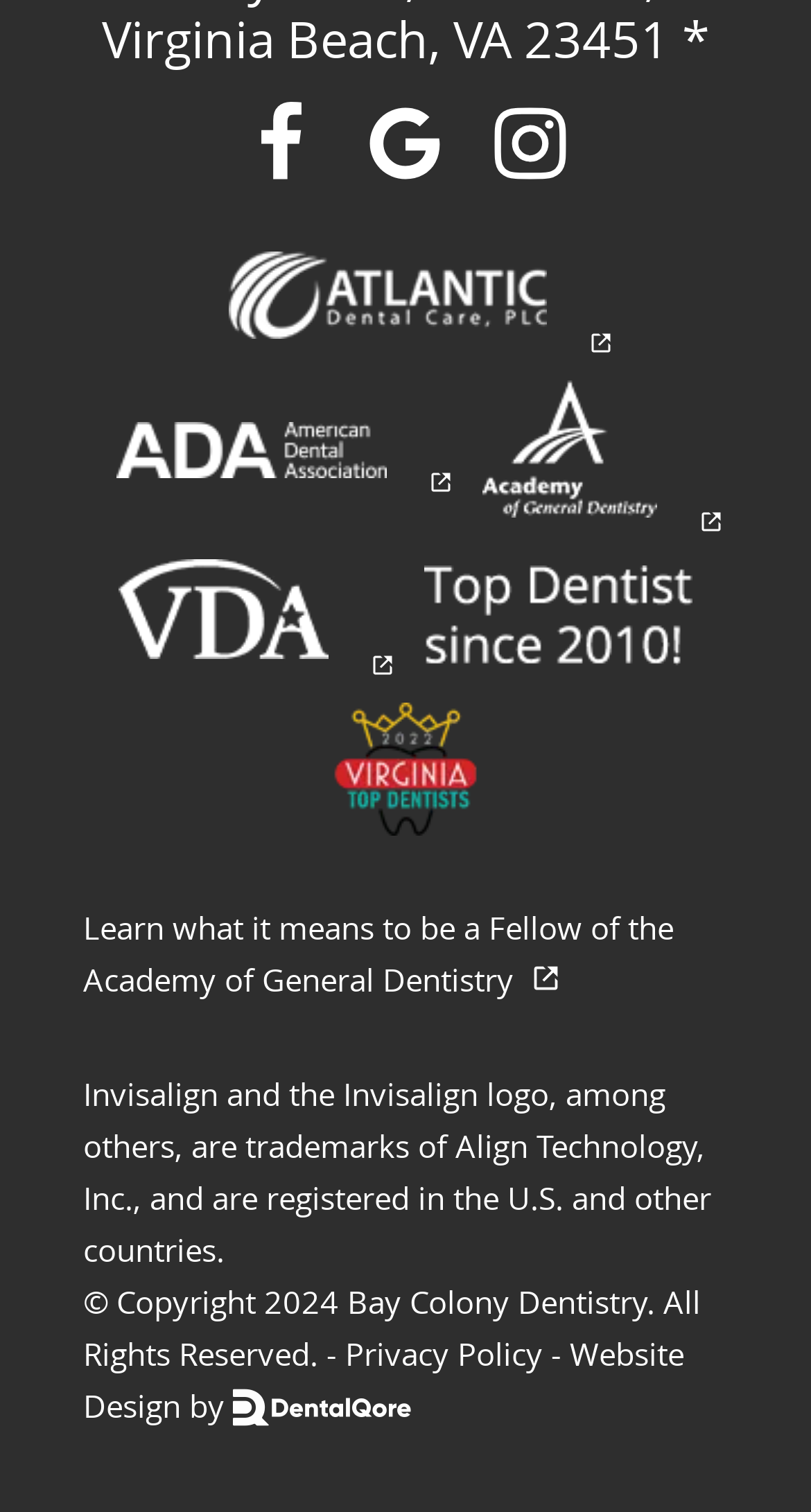Please analyze the image and provide a thorough answer to the question:
What is the name of the organization mentioned in the link?

I found a link with the text 'Learn what it means to be a Fellow of the Academy of General Dentistry' which mentions the organization name as Academy of General Dentistry.